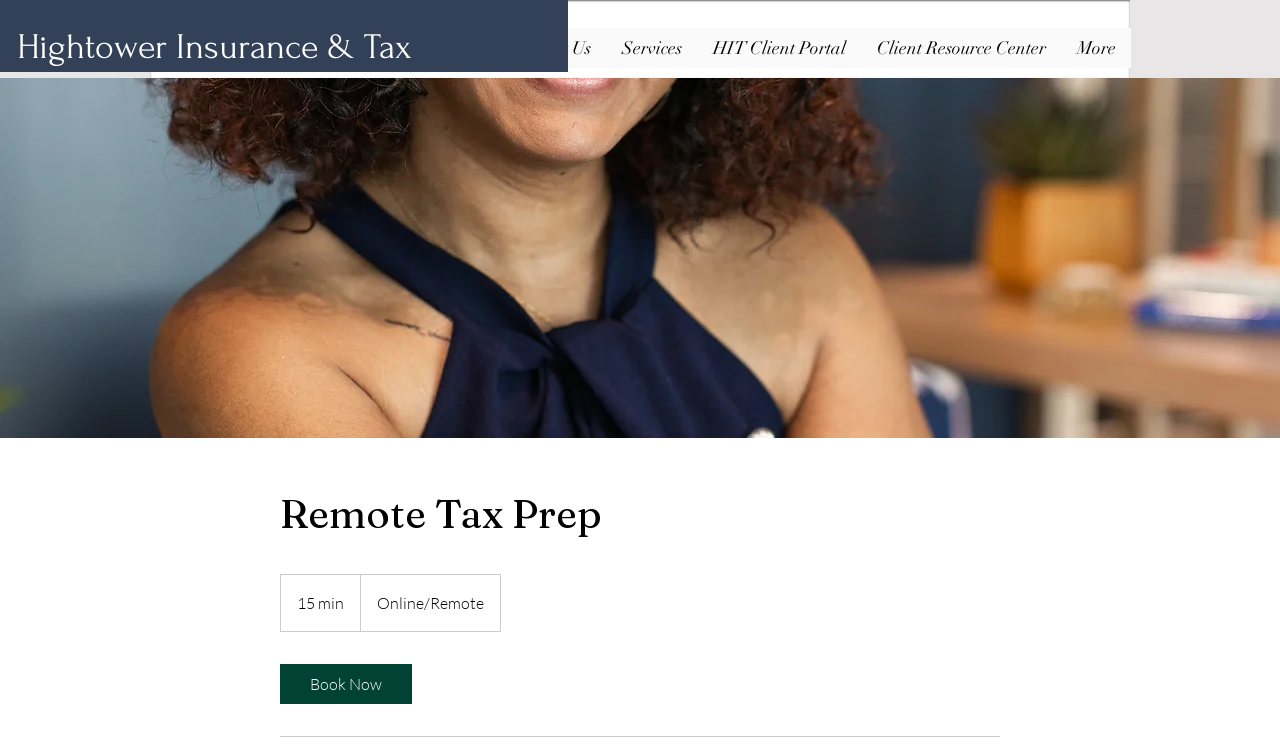Is the tax prep service online or in-person?
Please answer the question with a detailed response using the information from the screenshot.

I found a static text element 'Online/Remote' below the 'Remote Tax Prep' heading, which suggests that the tax prep service is offered online or remotely, rather than in-person.